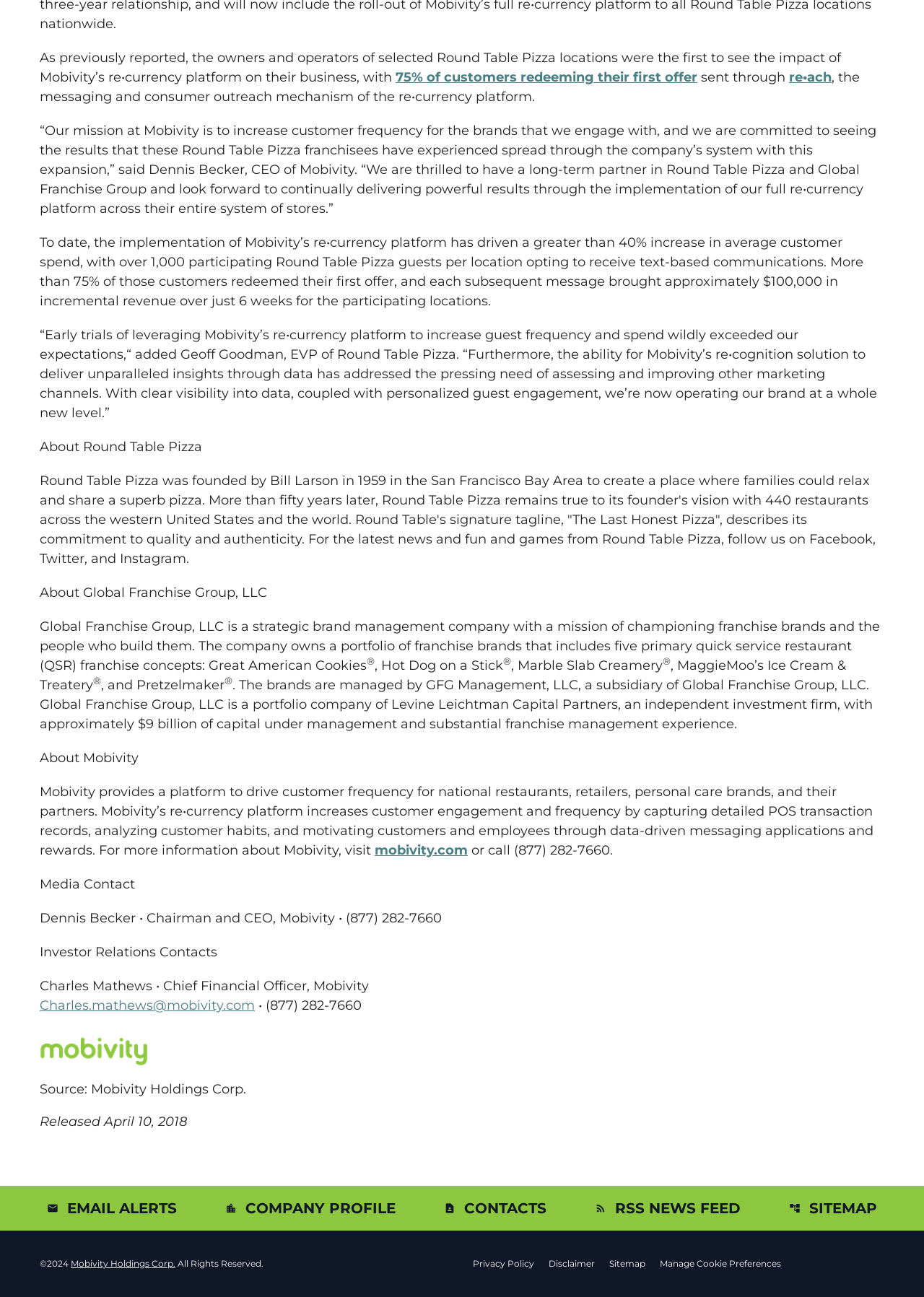What is the increase in average customer spend driven by Mobivity’s re•currency platform?
Give a one-word or short-phrase answer derived from the screenshot.

greater than 40%